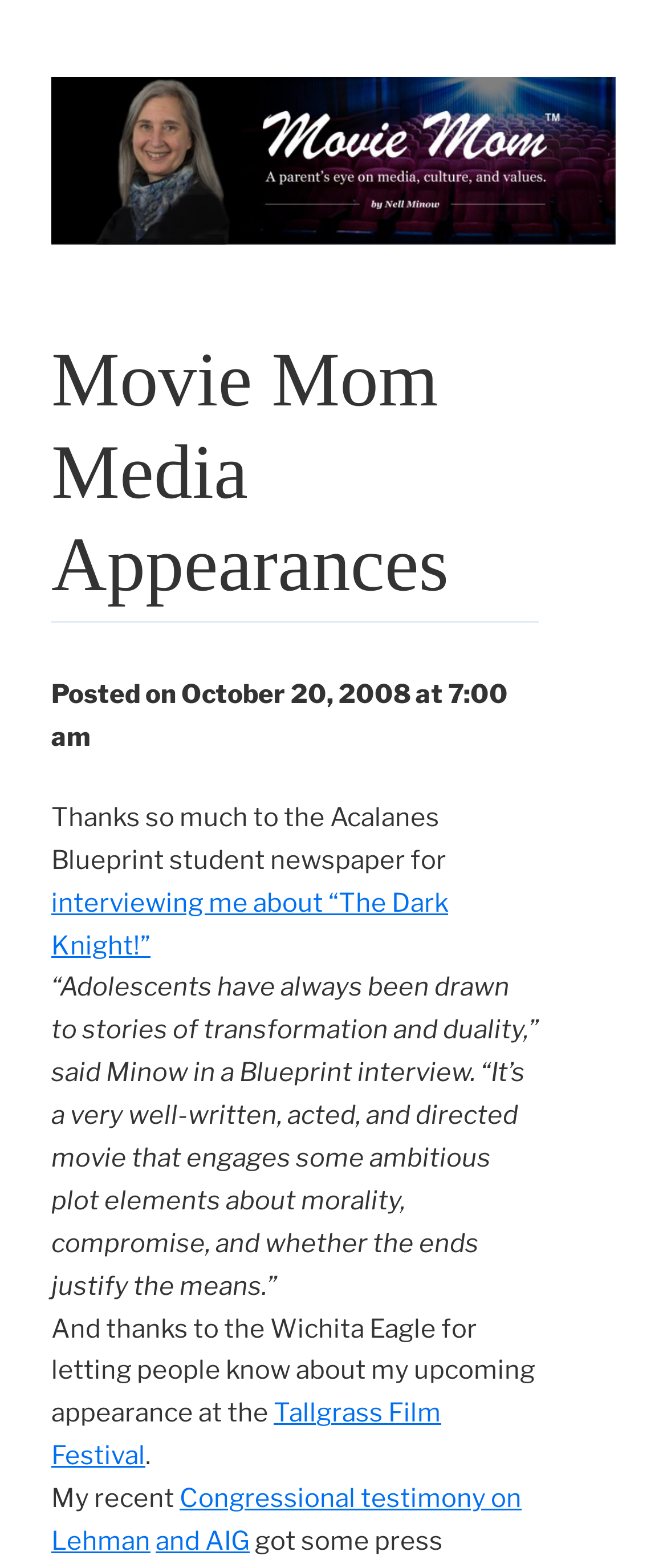Extract the bounding box of the UI element described as: "and AIG".

[0.233, 0.973, 0.374, 0.993]